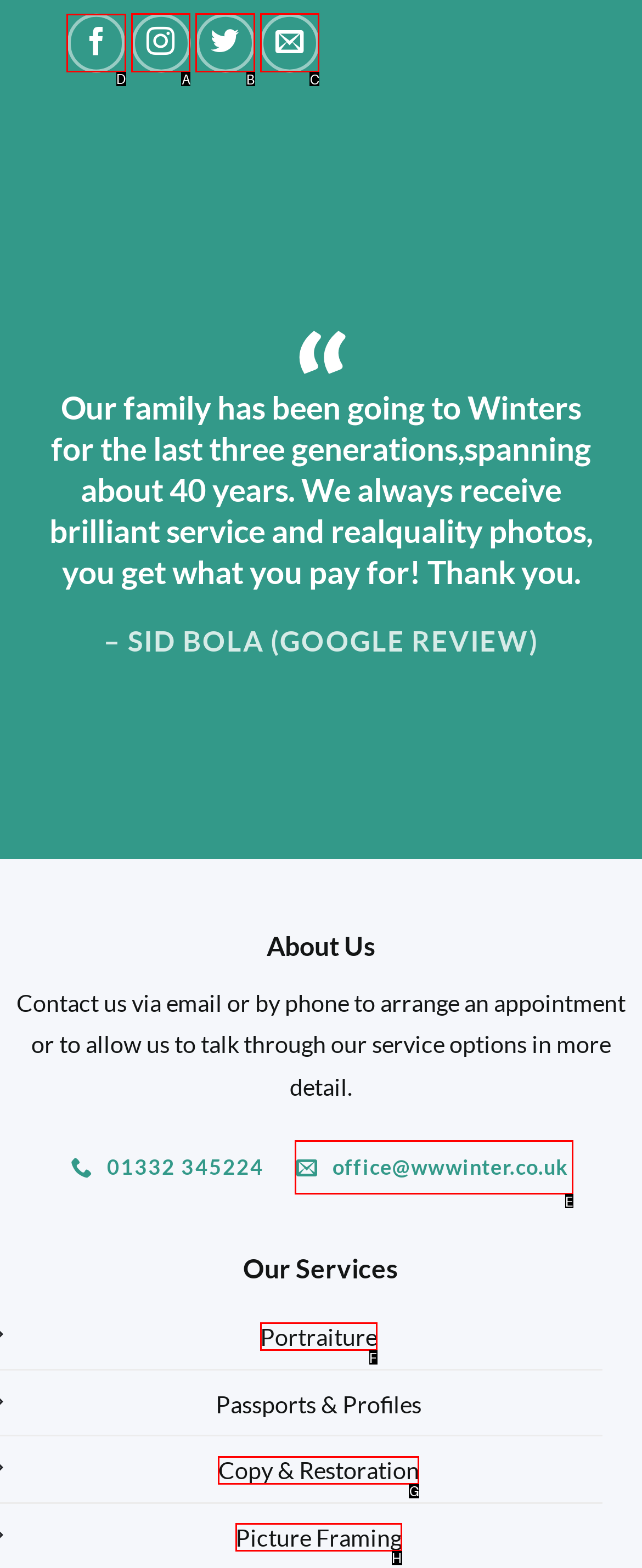Specify which UI element should be clicked to accomplish the task: Follow on Facebook. Answer with the letter of the correct choice.

D